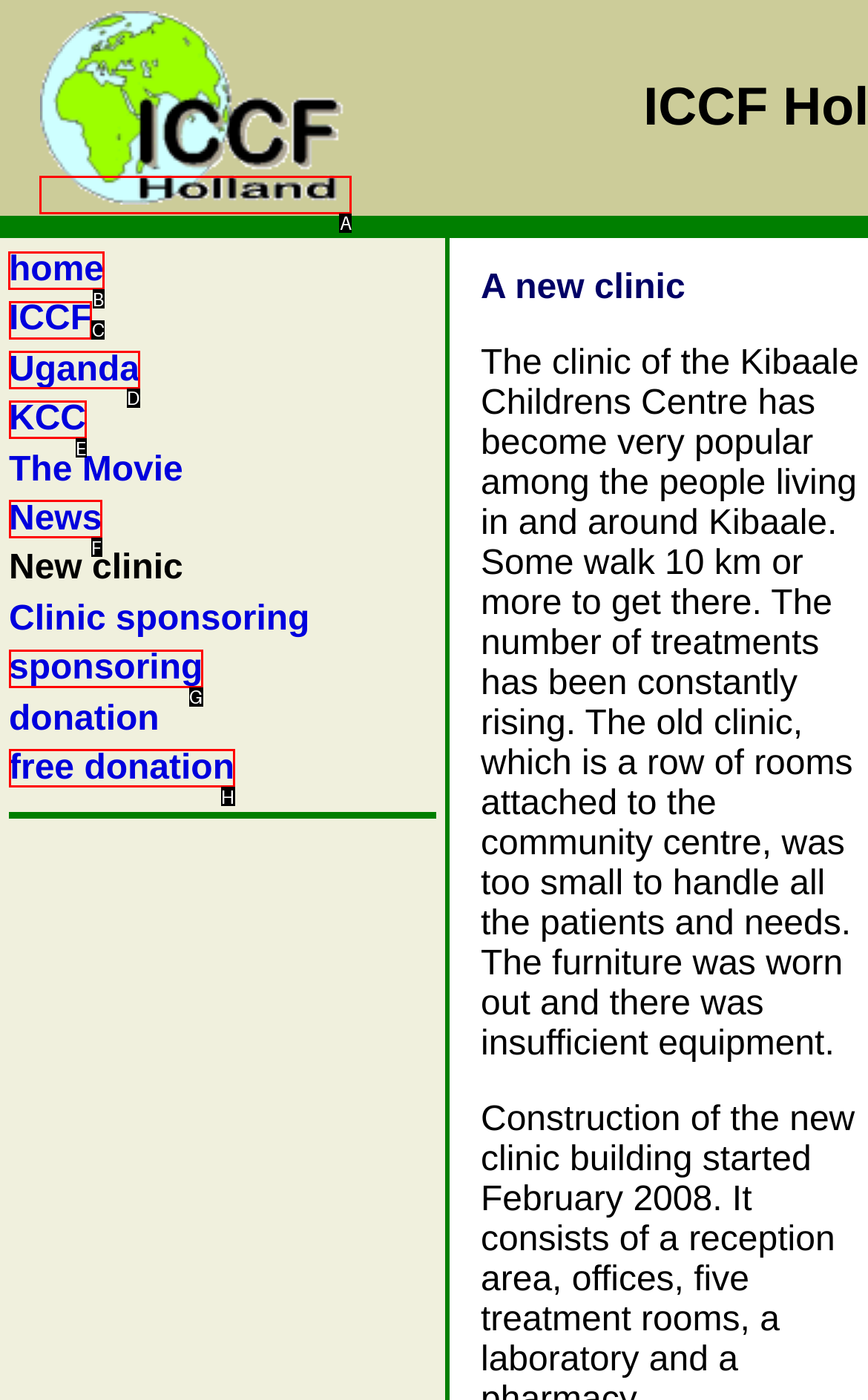Decide which UI element to click to accomplish the task: go to home
Respond with the corresponding option letter.

B